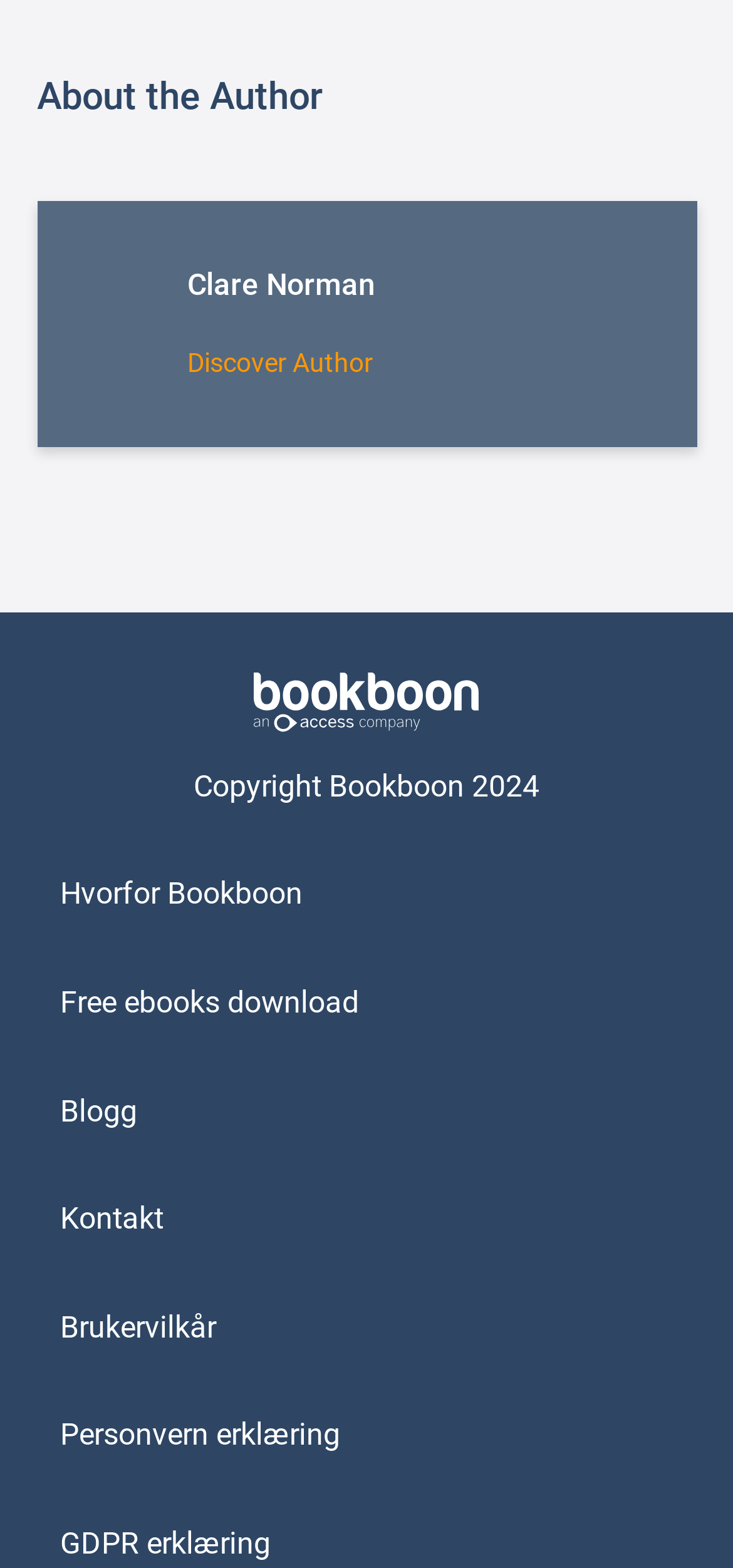Identify the bounding box coordinates of the region that needs to be clicked to carry out this instruction: "Go to Home". Provide these coordinates as four float numbers ranging from 0 to 1, i.e., [left, top, right, bottom].

None